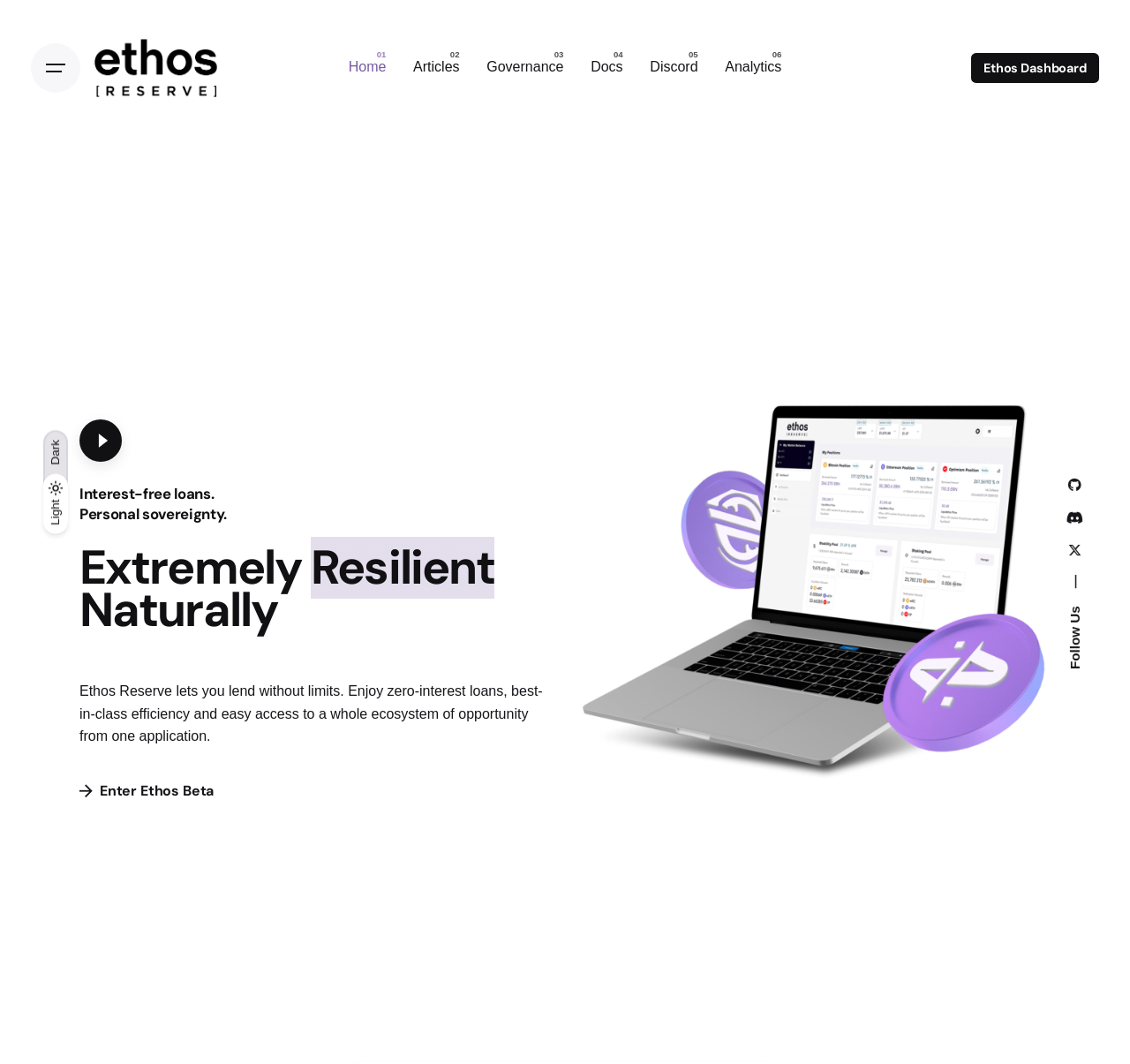Identify and provide the bounding box for the element described by: "aria-label="Open the menu"".

[0.027, 0.04, 0.071, 0.087]